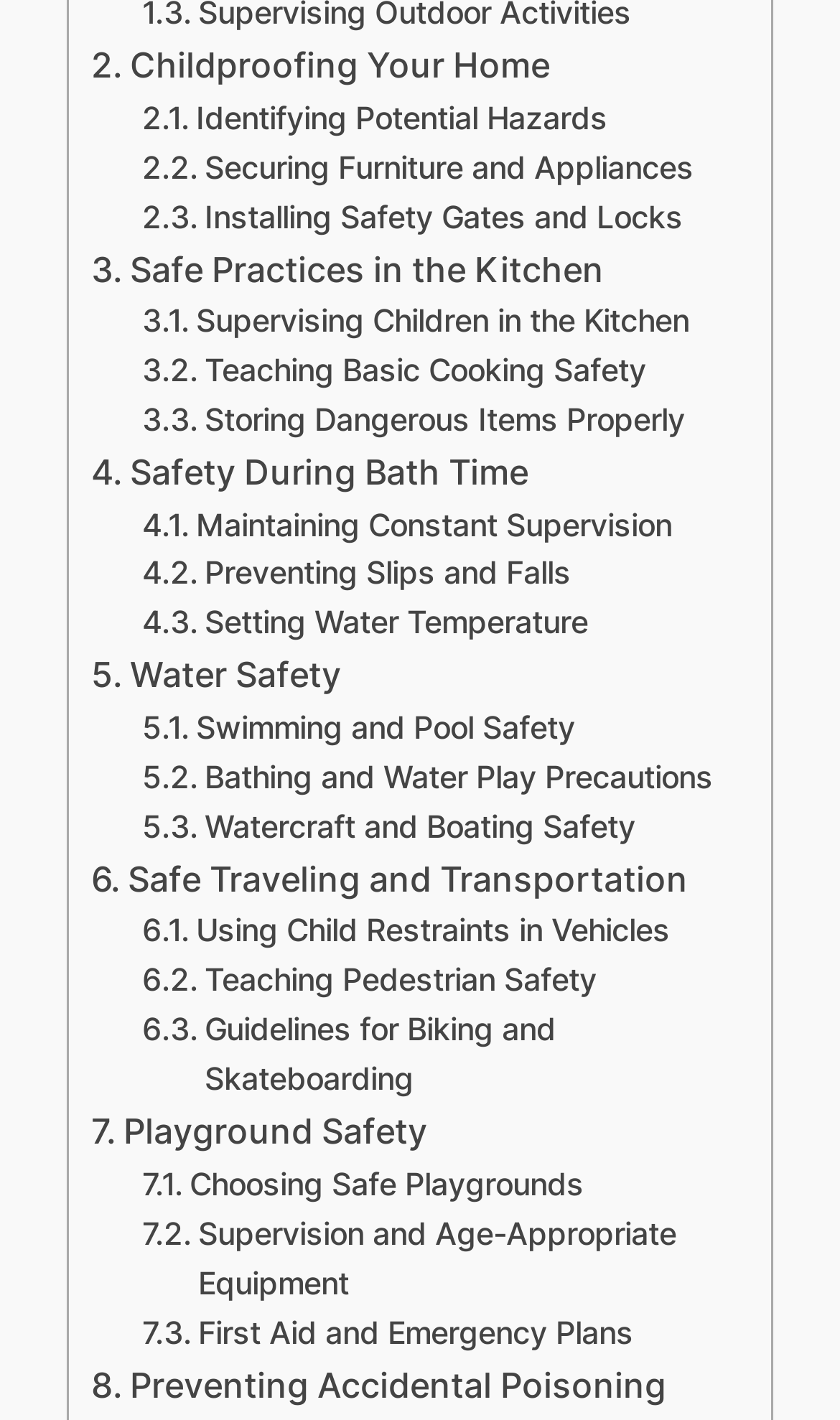What is the topic that comes after 'Installing Safety Gates and Locks'?
Answer the question based on the image using a single word or a brief phrase.

Safe Practices in the Kitchen